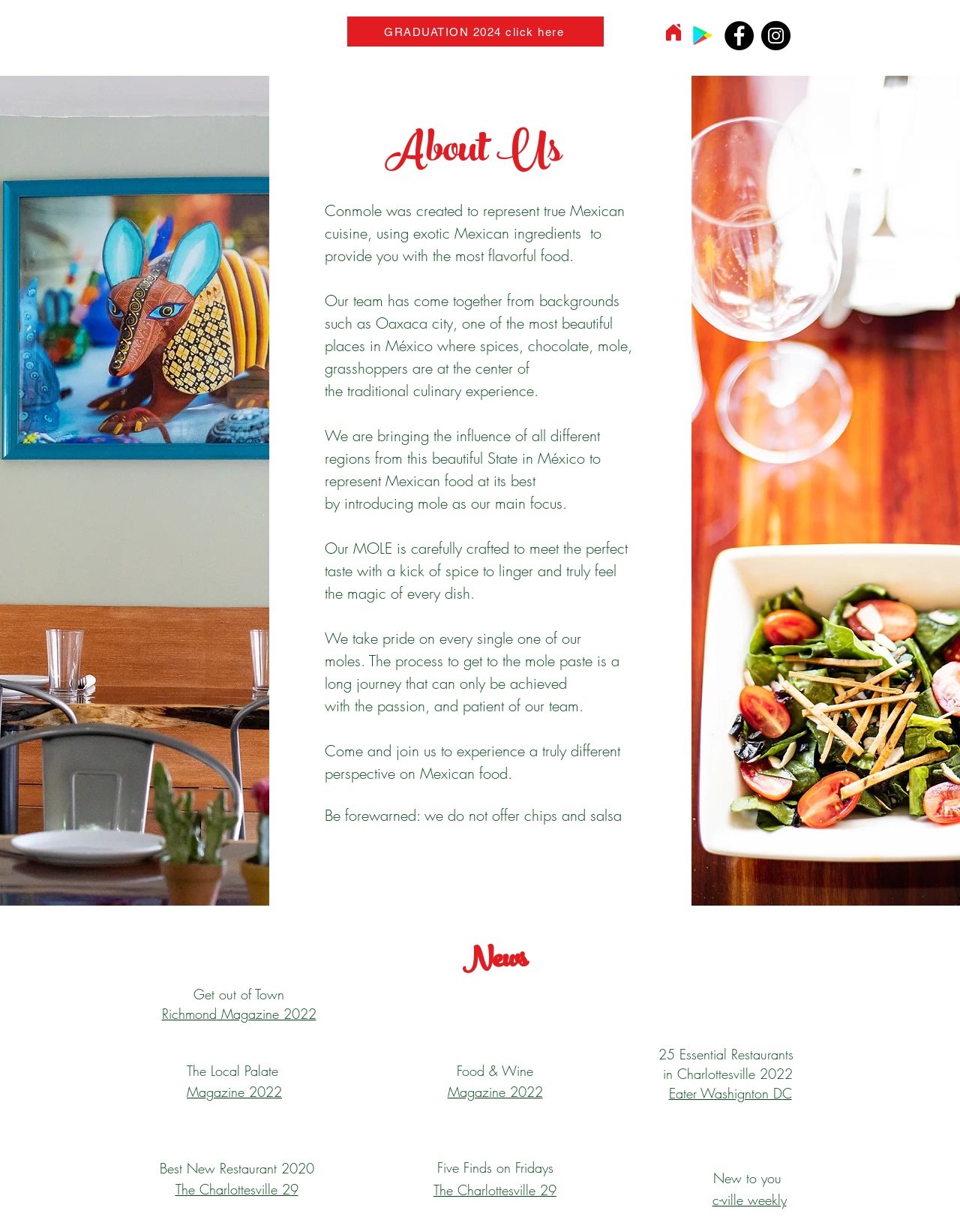Indicate the bounding box coordinates of the element that needs to be clicked to satisfy the following instruction: "Explore the 'About Us' section". The coordinates should be four float numbers between 0 and 1, i.e., [left, top, right, bottom].

[0.356, 0.094, 0.631, 0.138]